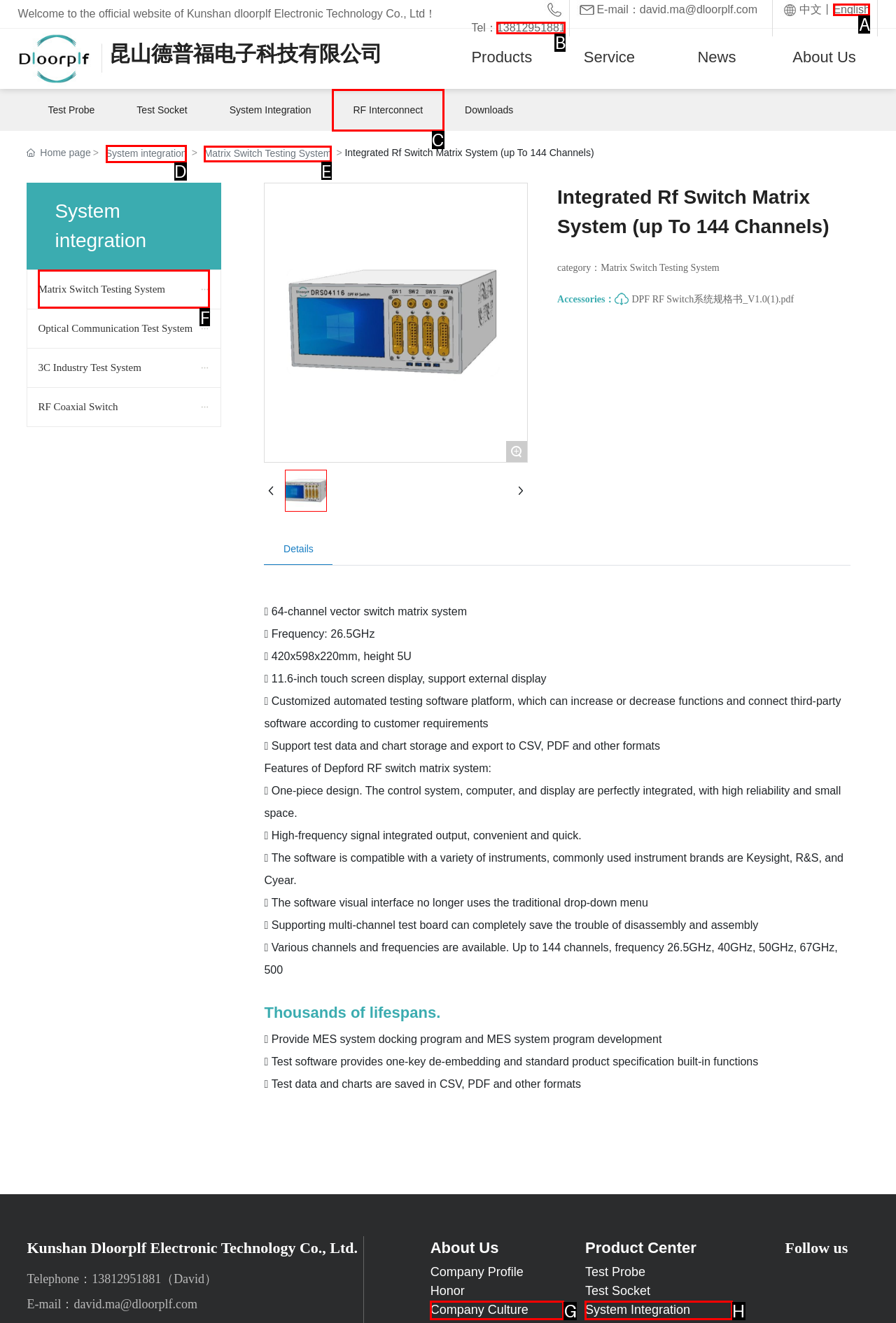Select the letter of the UI element that matches this task: Click the 'System integration' link
Provide the answer as the letter of the correct choice.

D